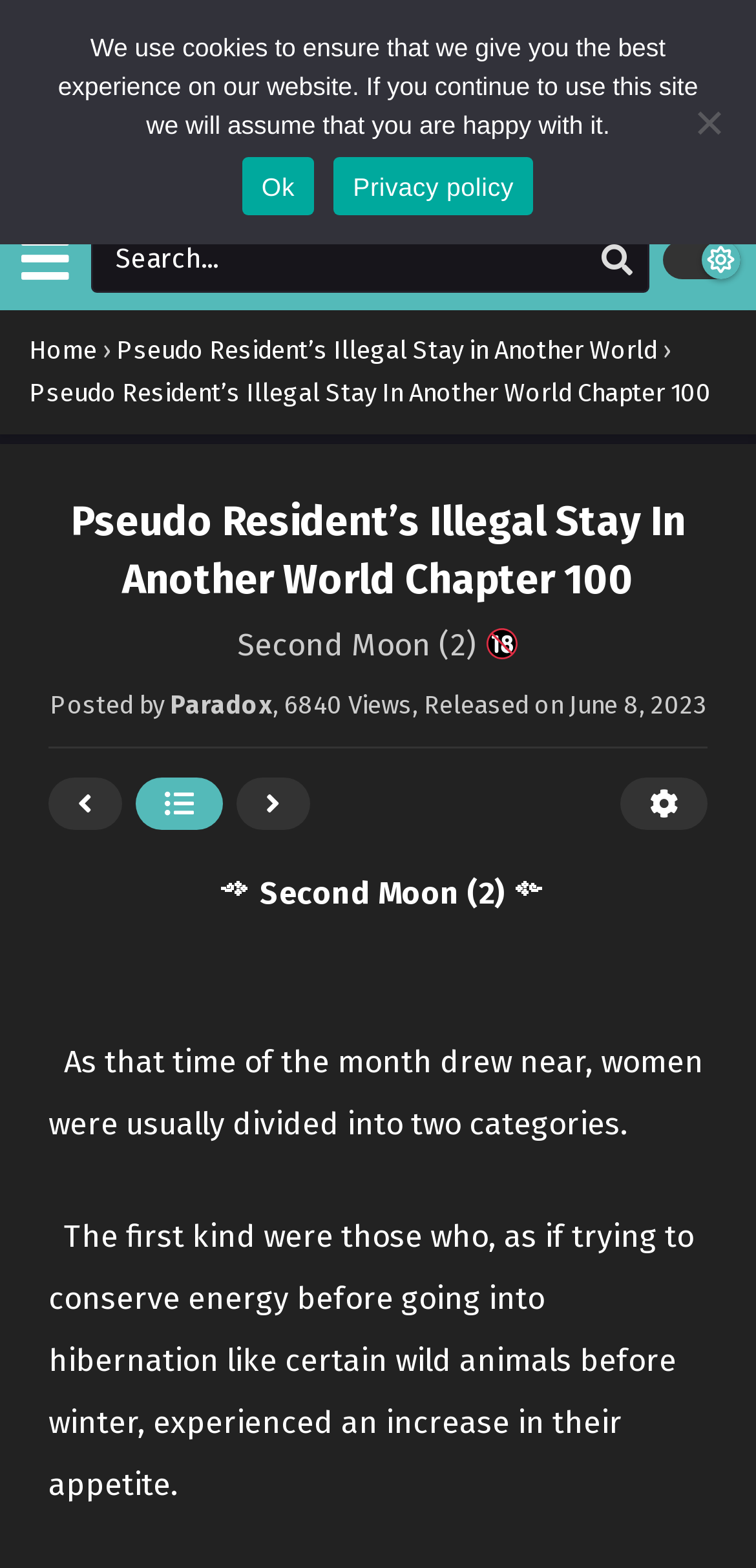Determine the bounding box of the UI element mentioned here: "input value="Search..." name="s" placeholder="Search..."". The coordinates must be in the format [left, top, right, bottom] with values ranging from 0 to 1.

[0.12, 0.144, 0.86, 0.186]